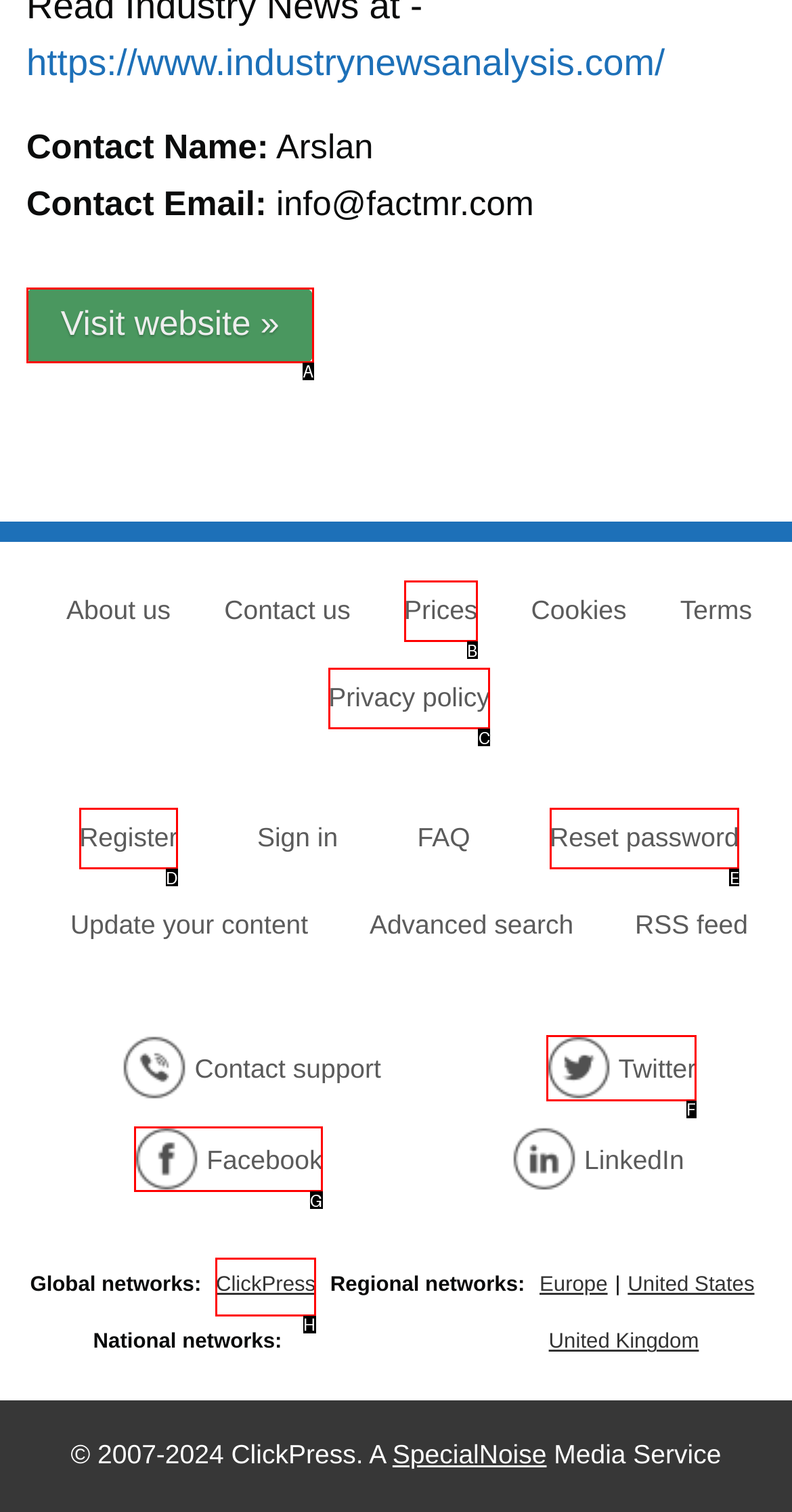What is the letter of the UI element you should click to Follow on Twitter? Provide the letter directly.

F